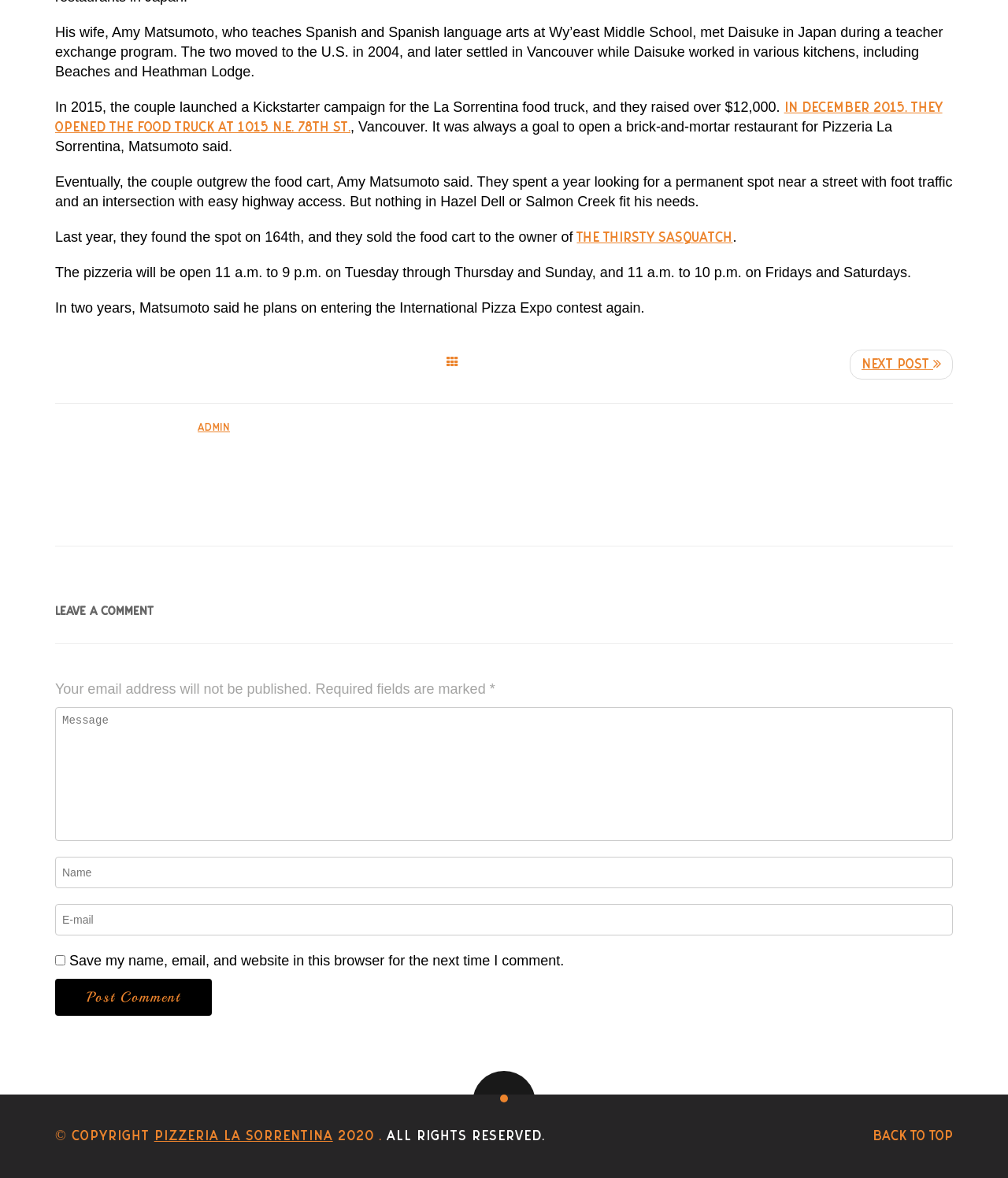Locate the bounding box coordinates of the area you need to click to fulfill this instruction: 'Post a comment'. The coordinates must be in the form of four float numbers ranging from 0 to 1: [left, top, right, bottom].

[0.055, 0.831, 0.21, 0.862]